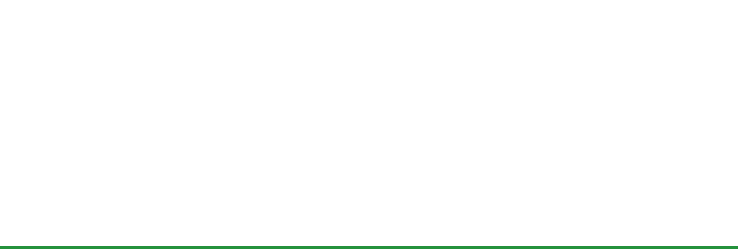What is the purpose of the image 'green-office'?
Analyze the image and provide a thorough answer to the question.

The image 'green-office' is featured prominently on the webpage, which suggests that it serves as a visual representation of green office initiatives, complementing the text that urges readers to adopt environmentally friendly cleaning practices and create a healthier workspace.